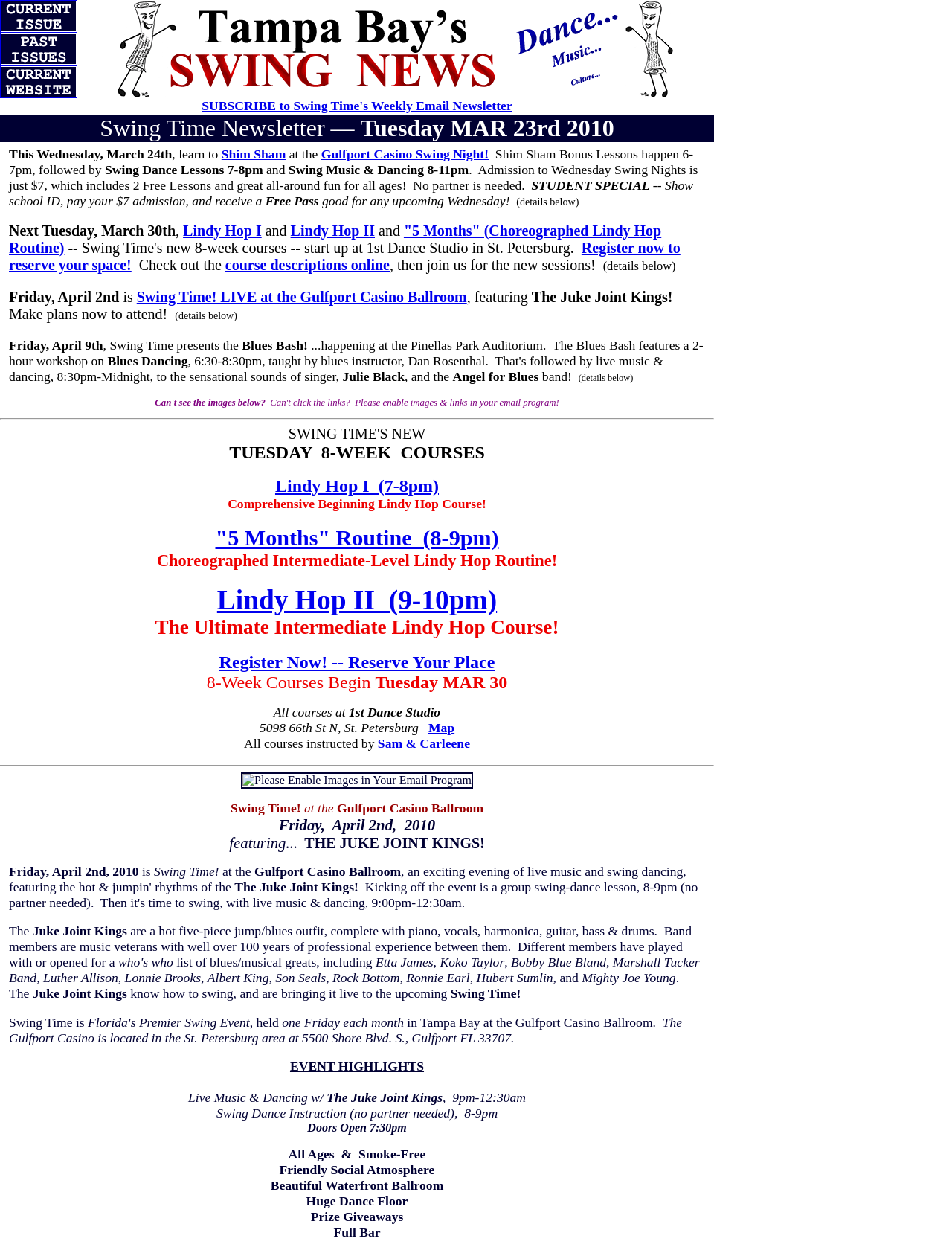Please reply to the following question with a single word or a short phrase:
What is the name of the newsletter?

Swing Time Newsletter